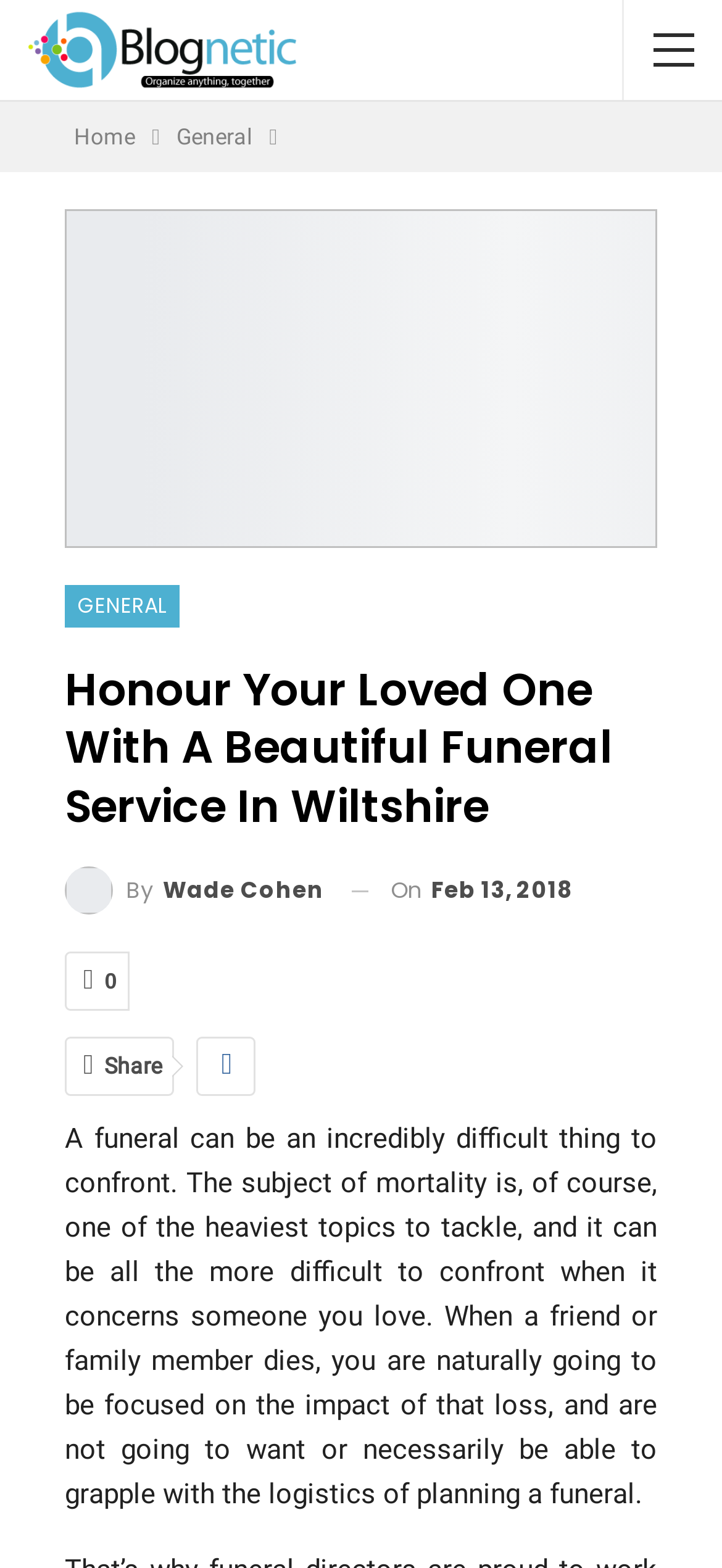Generate a thorough description of the webpage.

This webpage appears to be a blog post or article about funeral services in Wiltshire. At the top of the page, there is a small image related to Blognetic.com, which seems to be a logo or branding element. Below the image, there is a navigation section with breadcrumbs, containing links to "Home" and "General". 

The main content of the page is divided into sections. The first section has a heading that reads "Honour Your Loved One With A Beautiful Funeral Service In Wiltshire", which is also the title of the webpage. Below the heading, there is a link to the author's name, "By Wade Cohen", and a timestamp indicating that the article was published on February 13, 2018. 

The main article text begins below the timestamp, discussing the difficulties of confronting mortality and planning a funeral, especially when it involves a loved one. The text is a lengthy paragraph that takes up most of the page's content area. 

On the right side of the article, there are a few links and icons, including a "Share" button and a Facebook-like icon. There is also a link with the text "0", which may indicate the number of comments or shares.